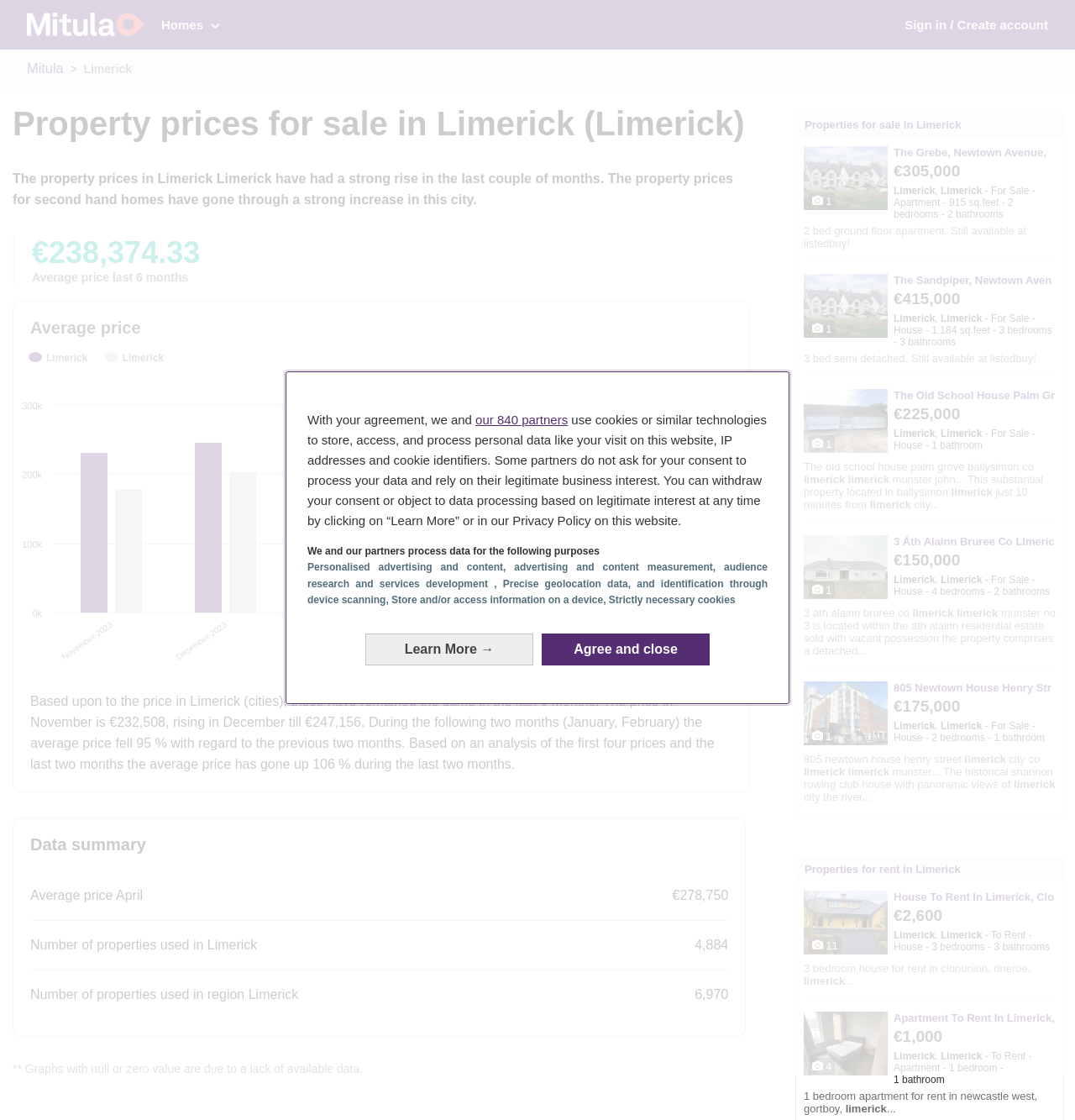How many bedrooms does the house at 3 Áth Alainn Bruree Co Limerick have?
Answer the question based on the image using a single word or a brief phrase.

4